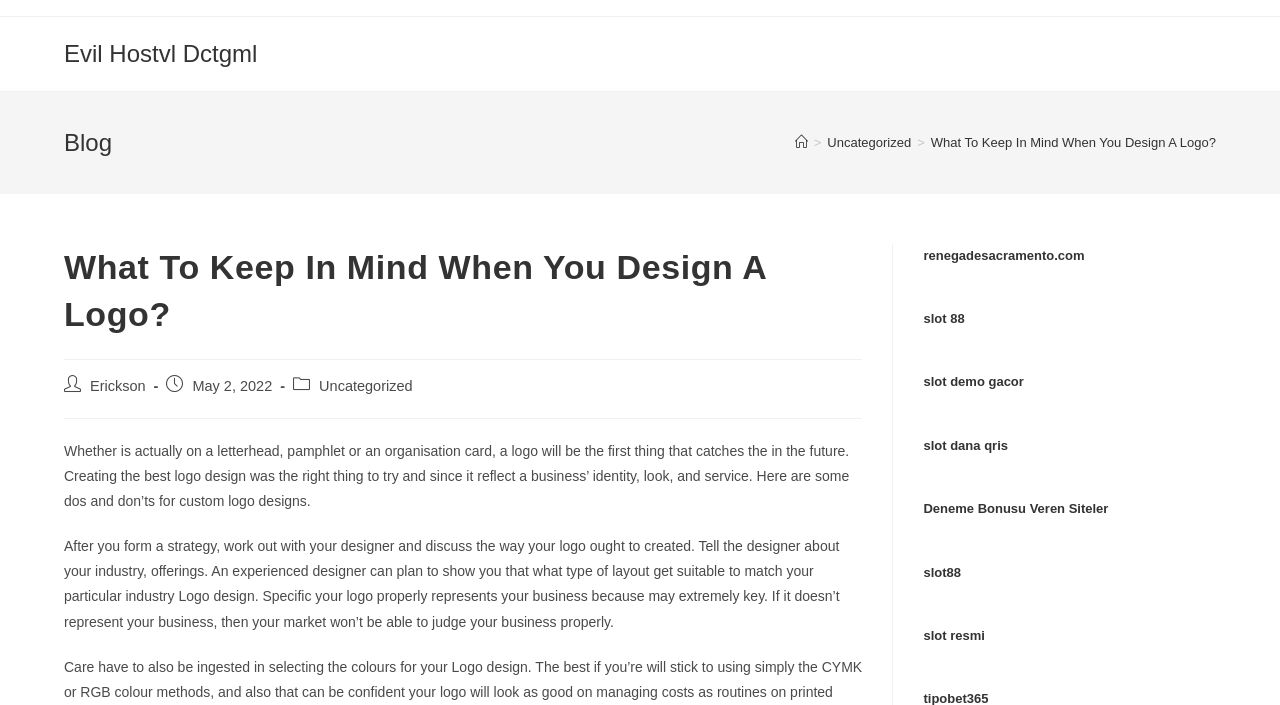Specify the bounding box coordinates of the area to click in order to follow the given instruction: "Read the article 'What To Keep In Mind When You Design A Logo?'."

[0.05, 0.346, 0.674, 0.51]